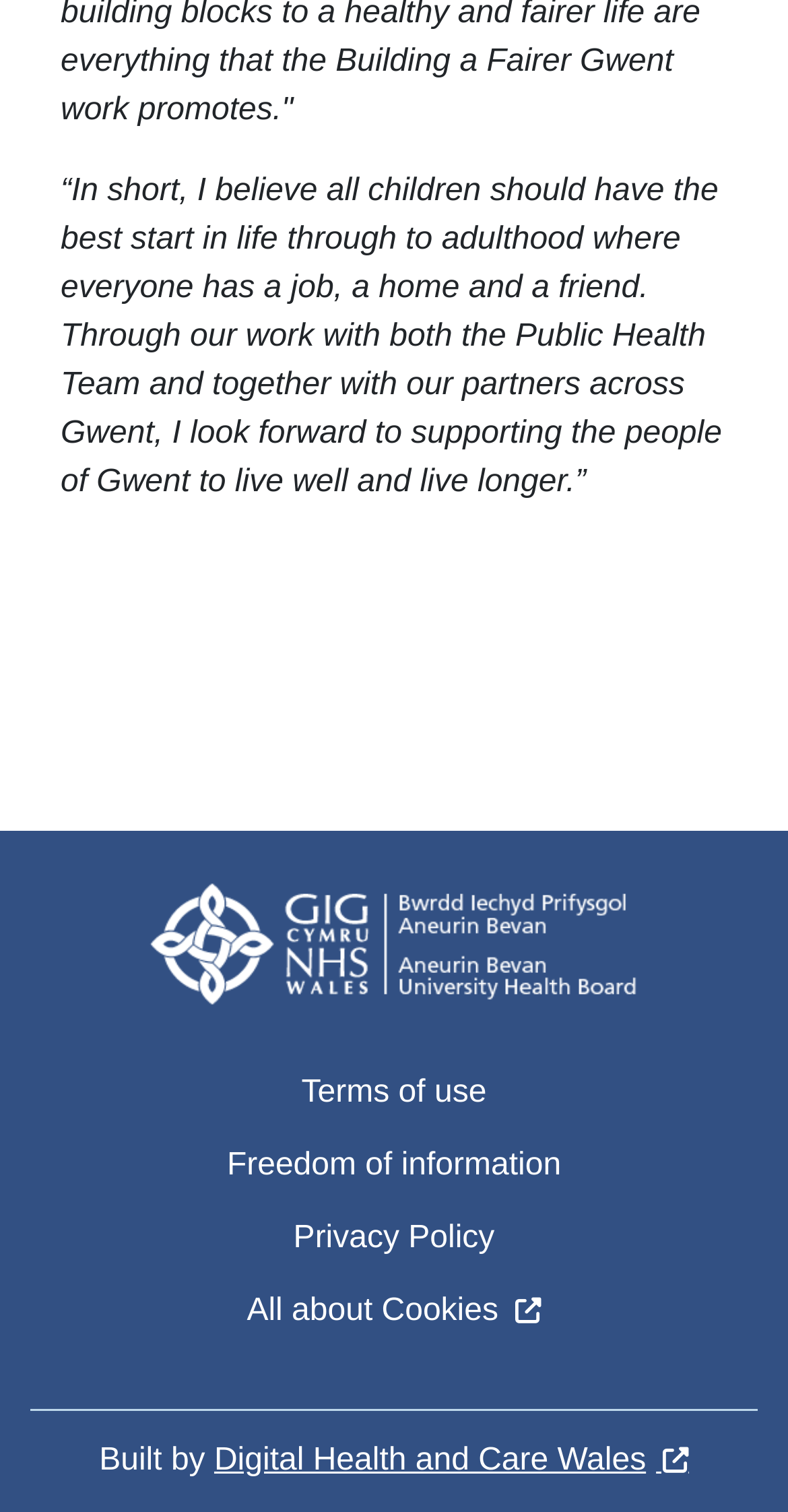Find and provide the bounding box coordinates for the UI element described here: "All about Cookies". The coordinates should be given as four float numbers between 0 and 1: [left, top, right, bottom].

[0.123, 0.843, 0.877, 0.891]